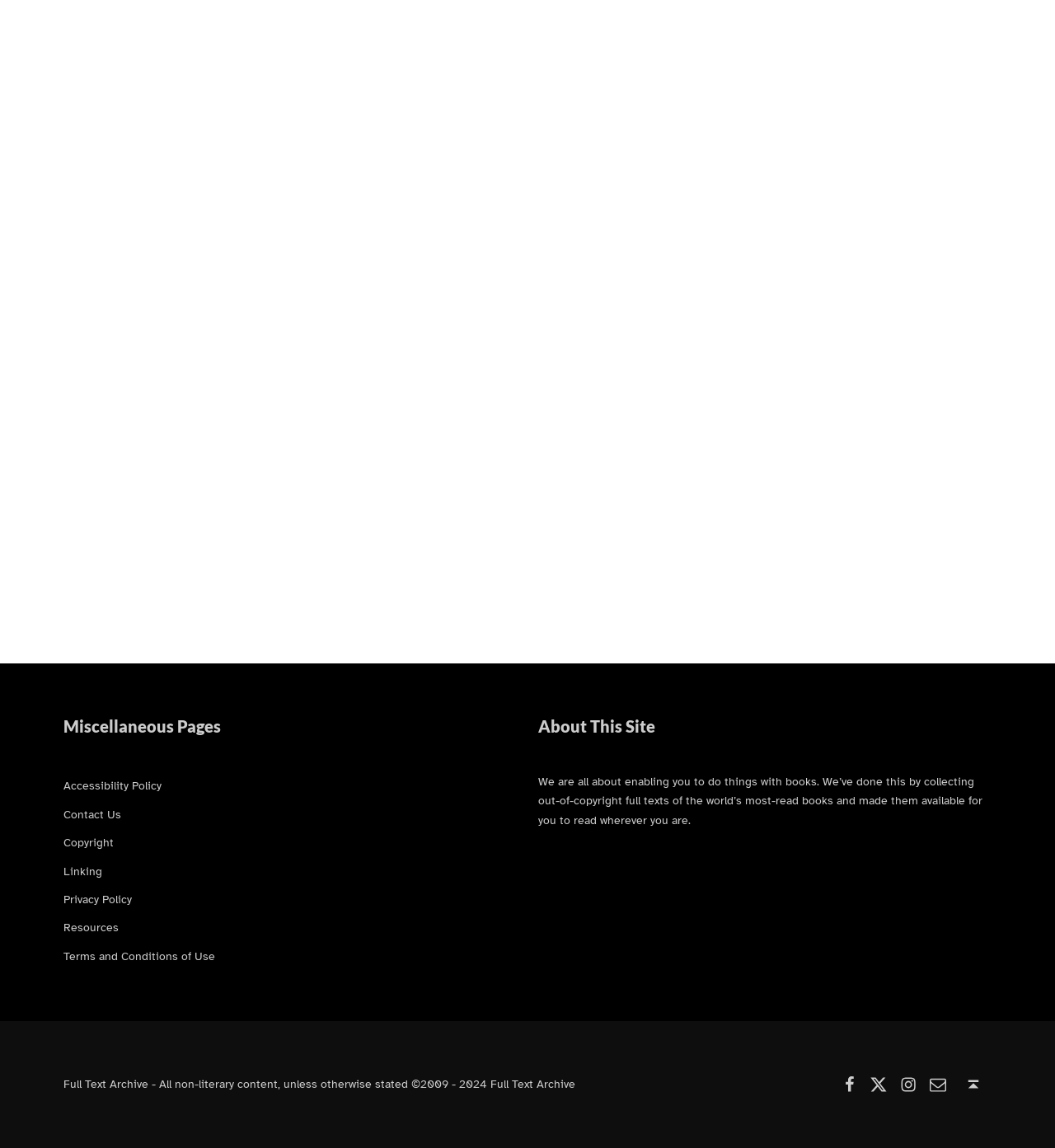What type of content is available on this site?
We need a detailed and meticulous answer to the question.

The static text 'We are all about enabling you to do things with books. We’ve done this by collecting out-of-copyright full texts of the world’s most-read books and made them available for you to read wherever you are.' suggests that the site provides full texts of books, possibly for reading or other purposes.